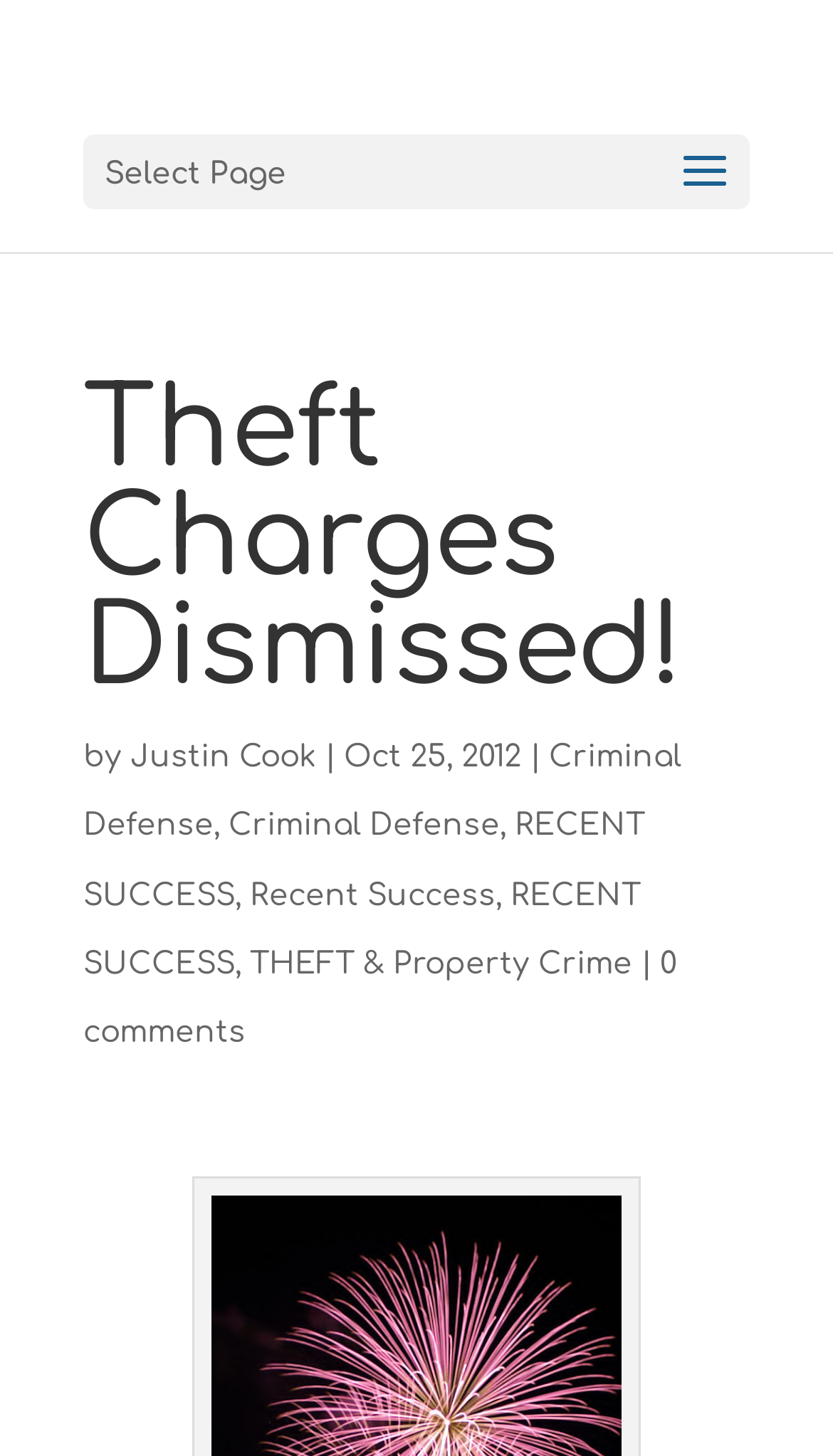Produce an extensive caption that describes everything on the webpage.

The webpage appears to be a blog post or news article from the Cook & Cook Law Firm, PLLC. At the top, there is a logo or image of the law firm, accompanied by a link to the firm's homepage. Below the logo, there is a navigation menu with a "Select Page" option.

The main content of the page is a news article or blog post with the title "Theft Charges Dismissed!" in a large font. The title is followed by the author's name, "Justin Cook", and the date of the post, "Oct 25, 2012". The article's content is not explicitly described in the accessibility tree, but it likely discusses the dismissal of theft charges, given the title and meta description.

To the right of the title, there are several links and categories, including "Criminal Defense", "RECENT SUCCESS", and "THEFT & Property Crime". These links may be related to the law firm's practice areas or tags for the article. There is also a link to "0 comments", suggesting that the article allows for user comments.

Overall, the webpage appears to be a news article or blog post from a law firm, with a focus on a specific case or success story.